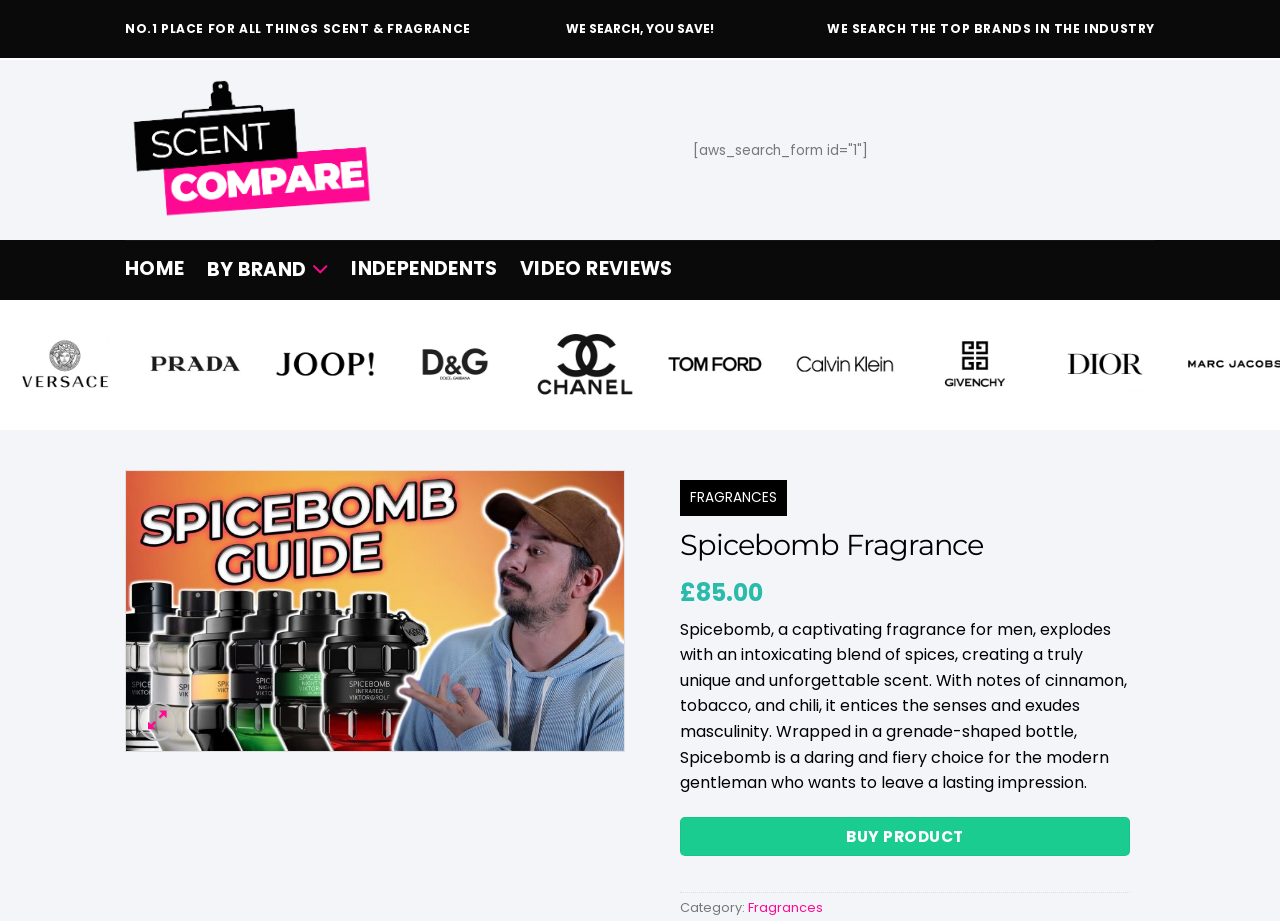Find the bounding box coordinates of the element I should click to carry out the following instruction: "Go to the HOME page".

[0.098, 0.284, 0.144, 0.301]